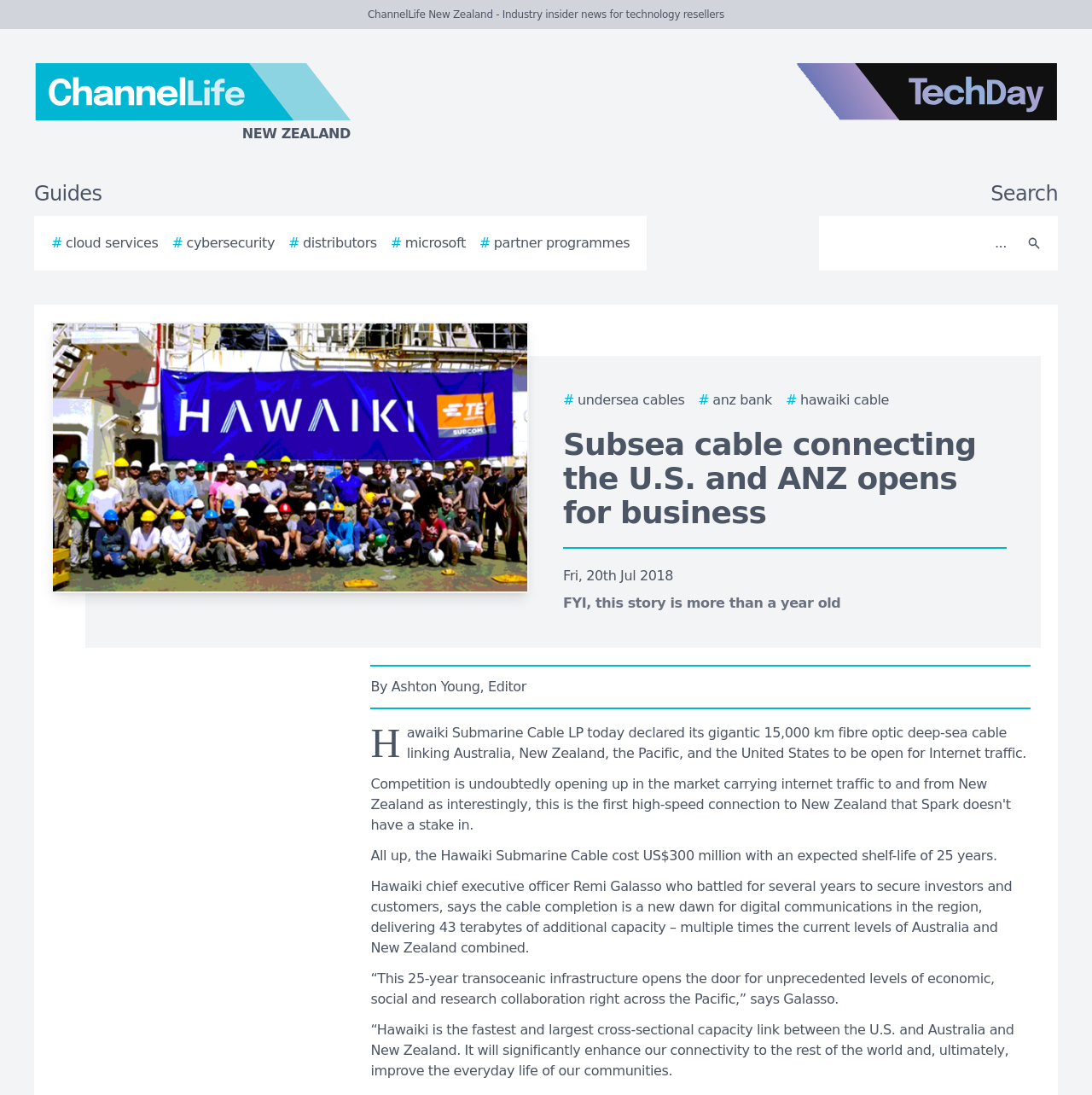Refer to the image and provide a thorough answer to this question:
Who is the CEO of Hawaiki?

I found the CEO's name by reading the article text, which mentions 'Hawaiki chief executive officer Remi Galasso' in the context of discussing the cable's completion.